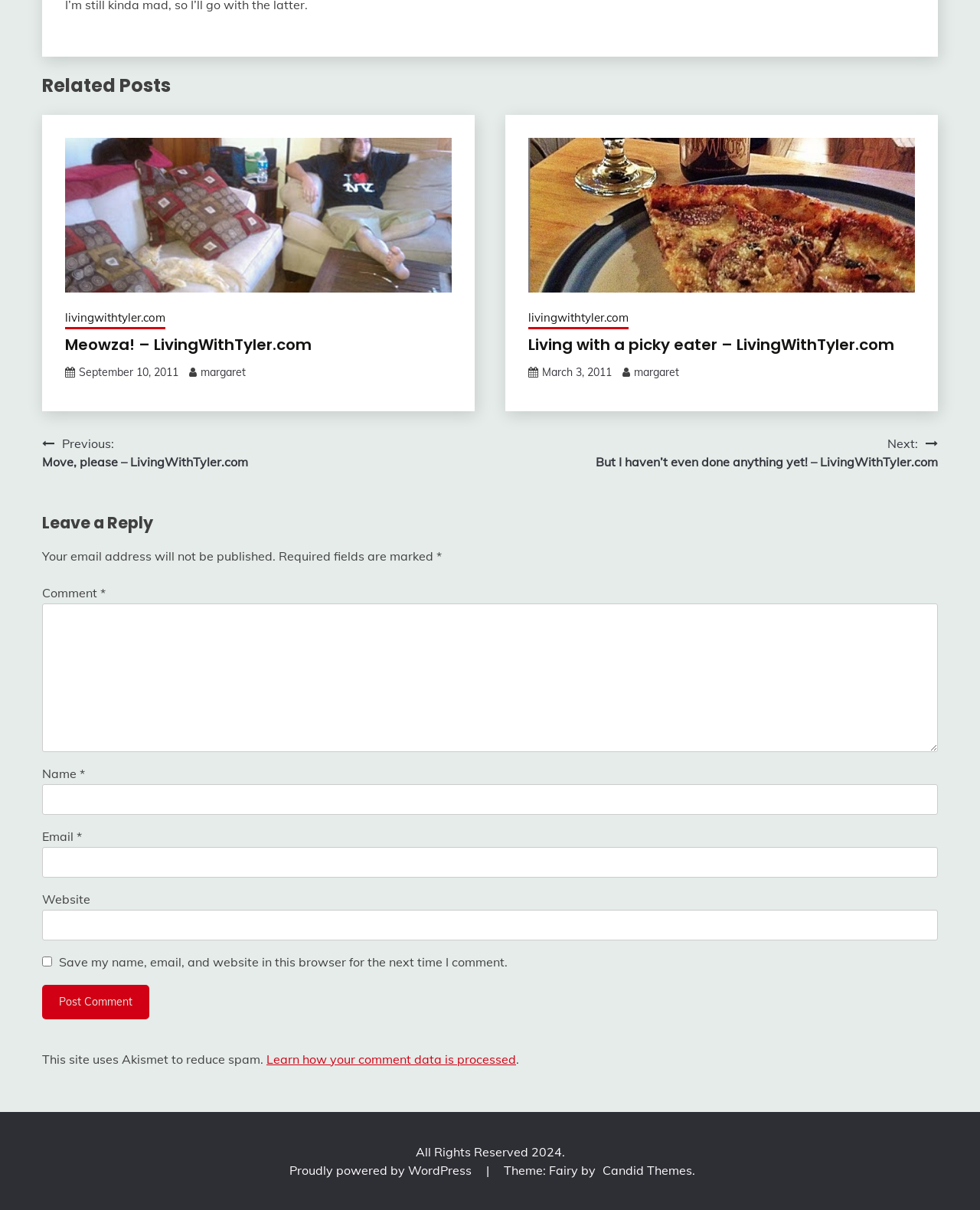Determine the coordinates of the bounding box for the clickable area needed to execute this instruction: "Click on the 'Previous: Move, please – LivingWithTyler.com' link".

[0.043, 0.359, 0.253, 0.389]